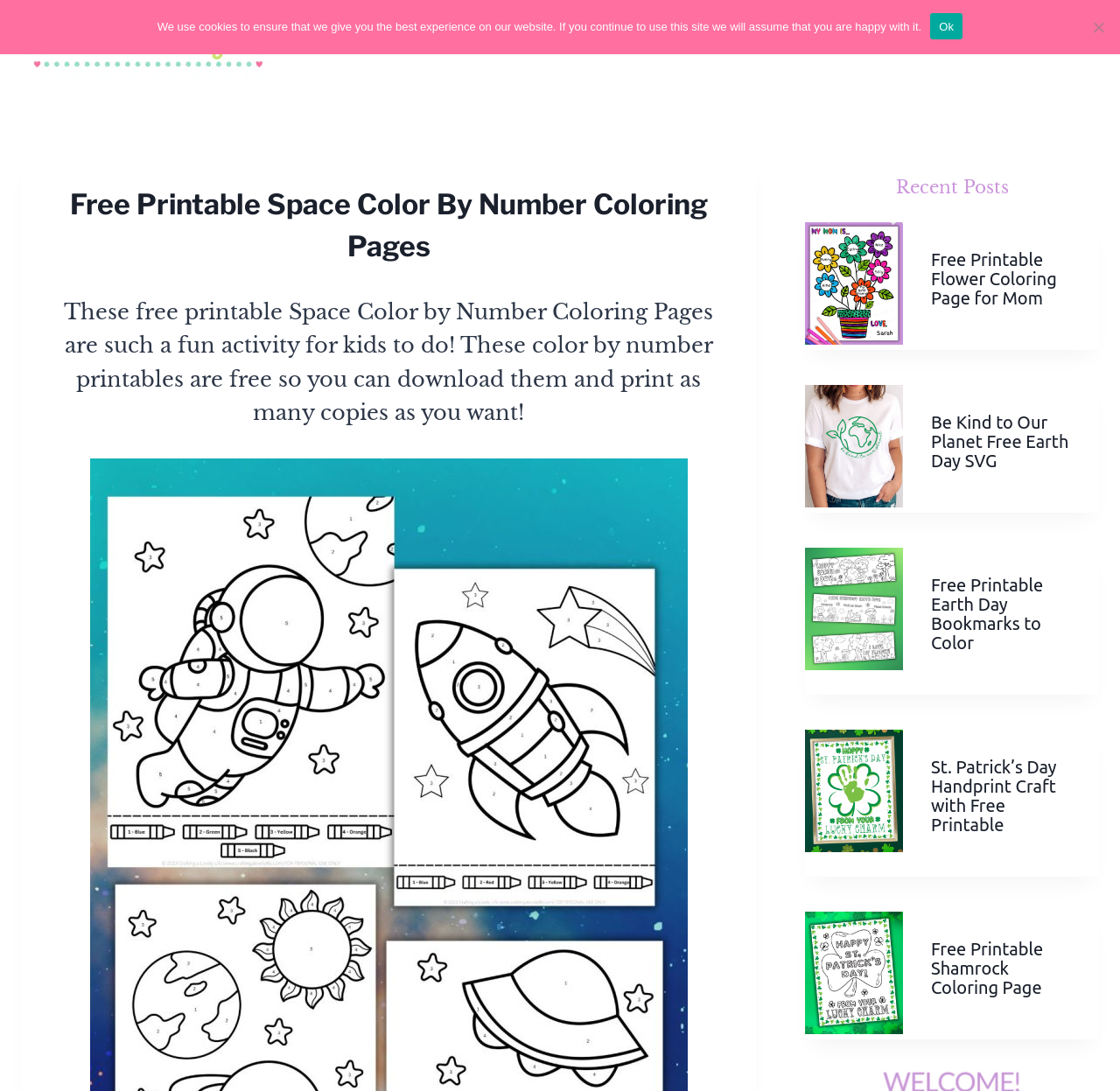Refer to the image and answer the question with as much detail as possible: Is there a search function on the webpage?

The presence of a button with the text 'View Search Form' suggests that there is a search function on the webpage. This button is likely used to expand or collapse a search form, which would allow users to search for specific content on the webpage.